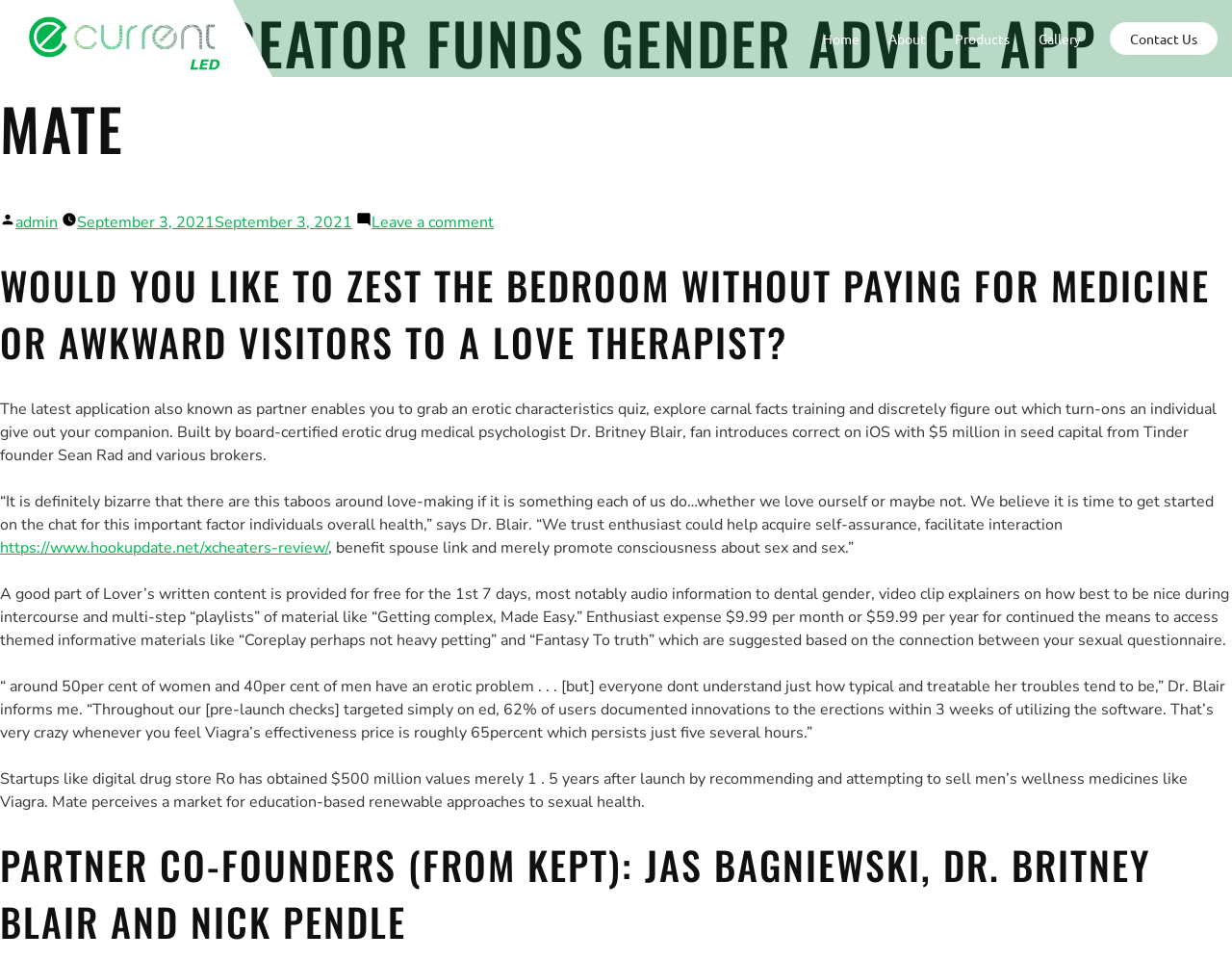Calculate the bounding box coordinates for the UI element based on the following description: "last reply Feb 11". Ensure the coordinates are four float numbers between 0 and 1, i.e., [left, top, right, bottom].

None